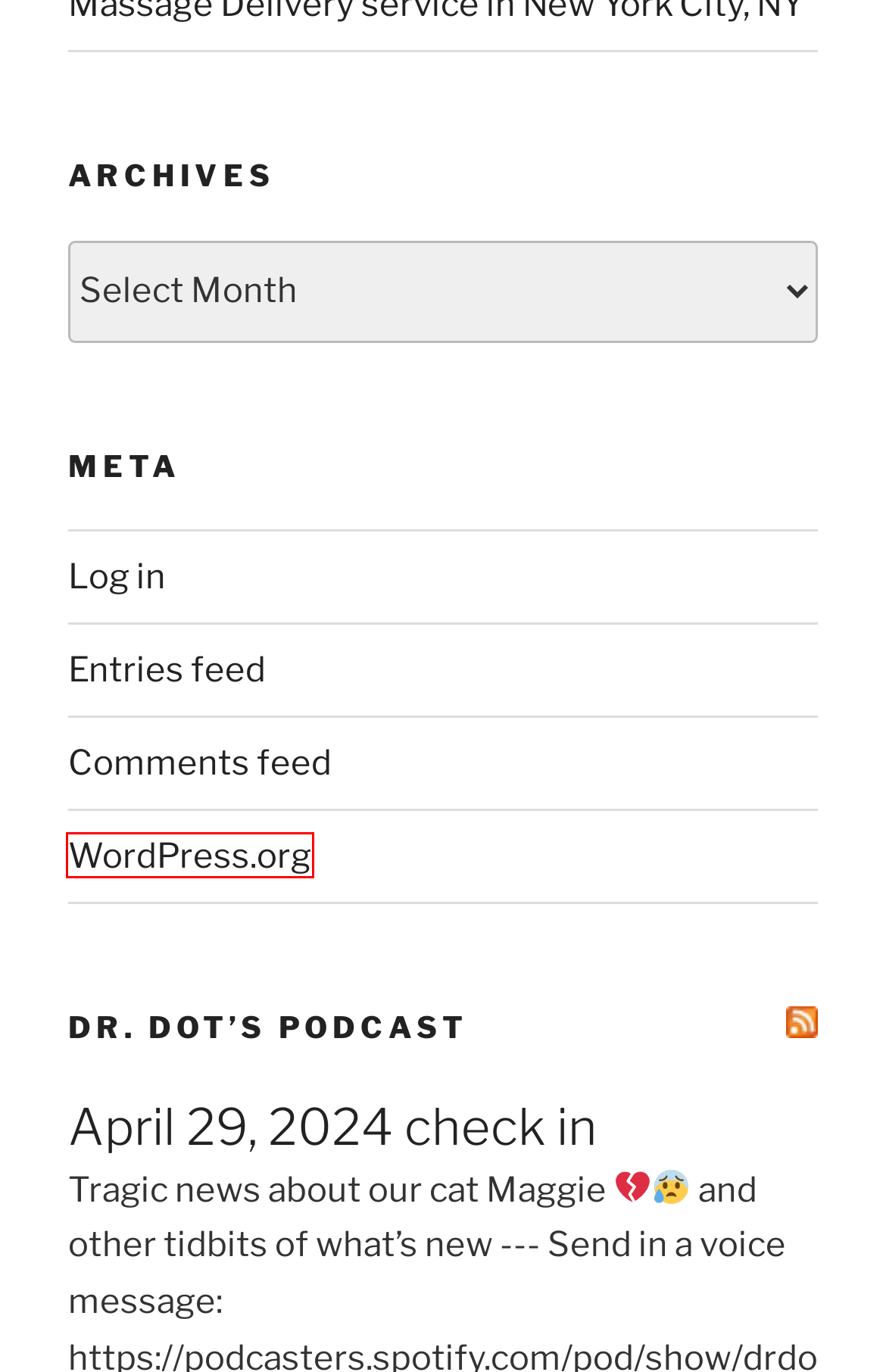Evaluate the webpage screenshot and identify the element within the red bounding box. Select the webpage description that best fits the new webpage after clicking the highlighted element. Here are the candidates:
A. Massage in St. Petersburg and Tampa Florida – Dr. Dot's Blog
B. Massage Delivery service in Calgary, Alberta, Canada – Dr. Dot's Blog
C. Blog Tool, Publishing Platform, and CMS – WordPress.org
D. Comments for Dr. Dot's Blog
E. Massage and yoga Delivery service in Copenhagen and Skælskør, Denmark – Dr. Dot's Blog
F. Massage Delivery service in Amsterdam, NL – Dr. Dot's Blog
G. Log In ‹ Dr. Dot's Blog — WordPress
H. Massage Delivery service in New York City, NY – Dr. Dot's Blog

C